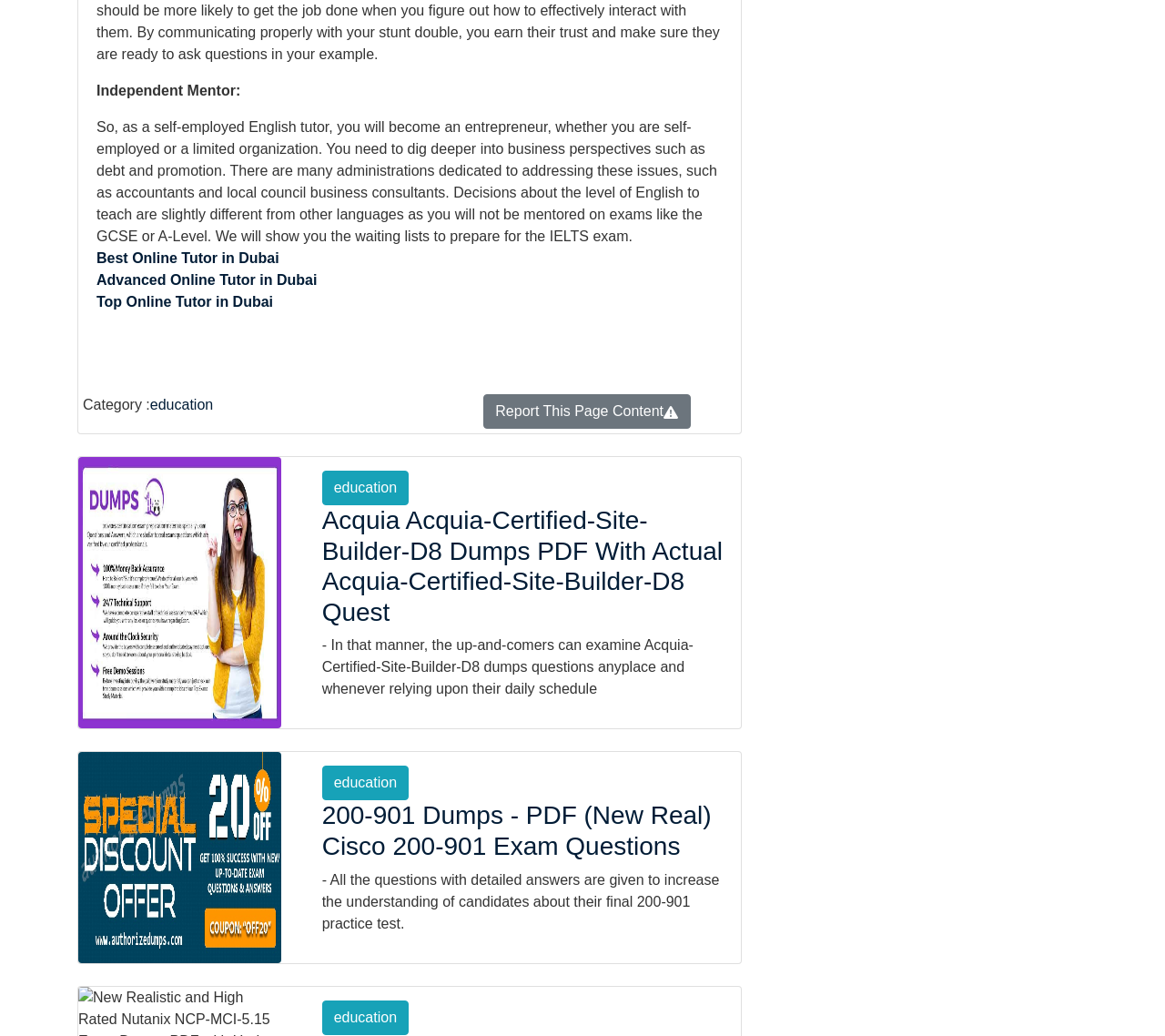Please identify the bounding box coordinates of the area that needs to be clicked to fulfill the following instruction: "Explore '200-901 Dumps - PDF (New Real) Cisco 200-901 Exam Questions'."

[0.276, 0.773, 0.624, 0.832]